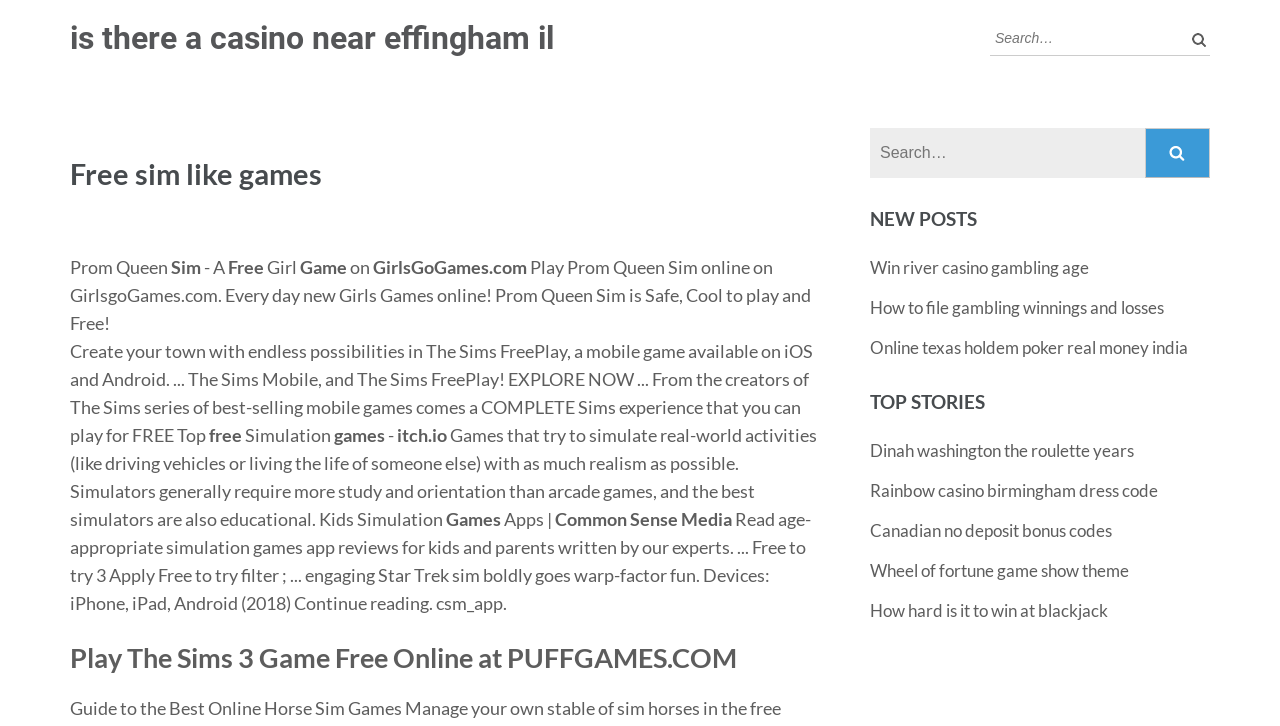From the webpage screenshot, predict the bounding box coordinates (top-left x, top-left y, bottom-right x, bottom-right y) for the UI element described here: Health and wellness

None